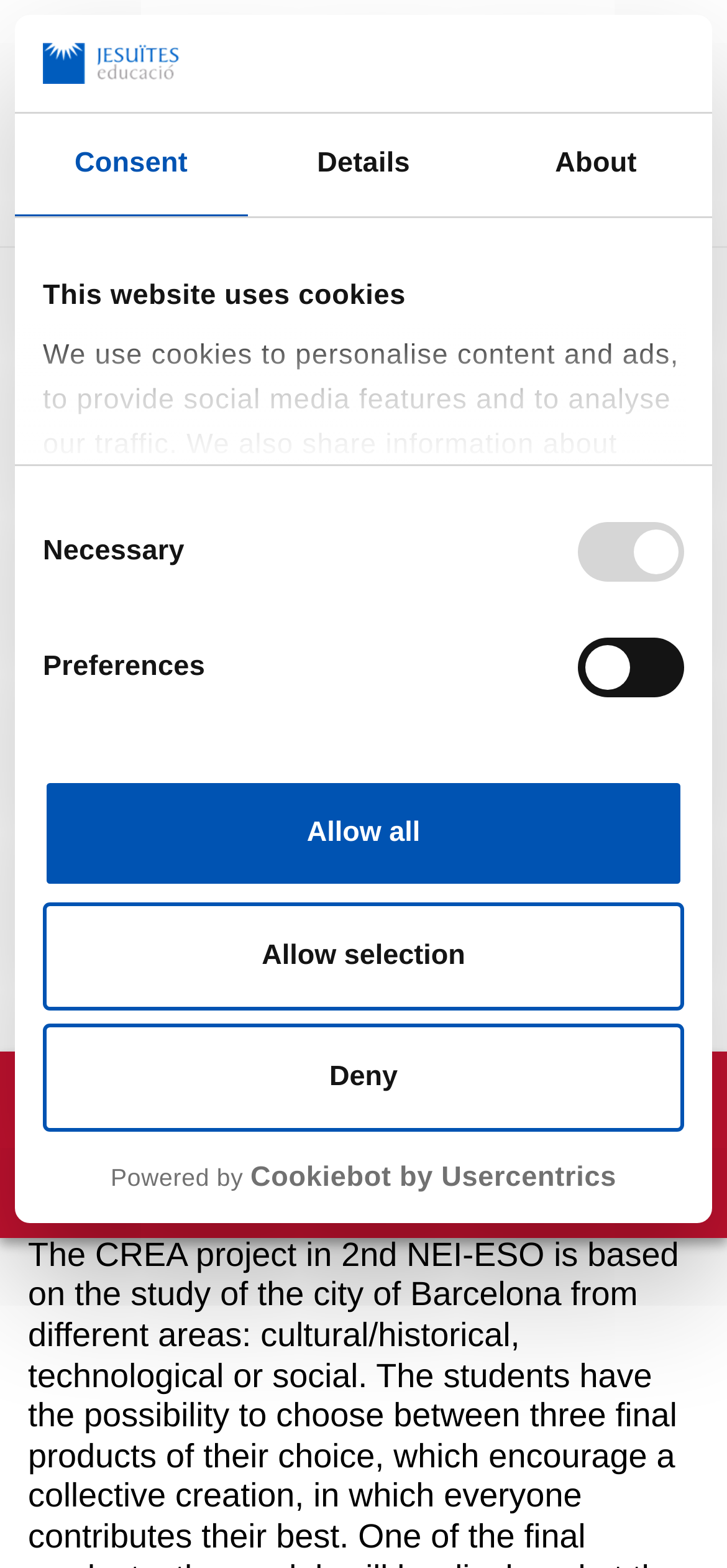Locate the bounding box coordinates of the element to click to perform the following action: 'Click the 'Consent' tab'. The coordinates should be given as four float values between 0 and 1, in the form of [left, top, right, bottom].

[0.021, 0.073, 0.34, 0.139]